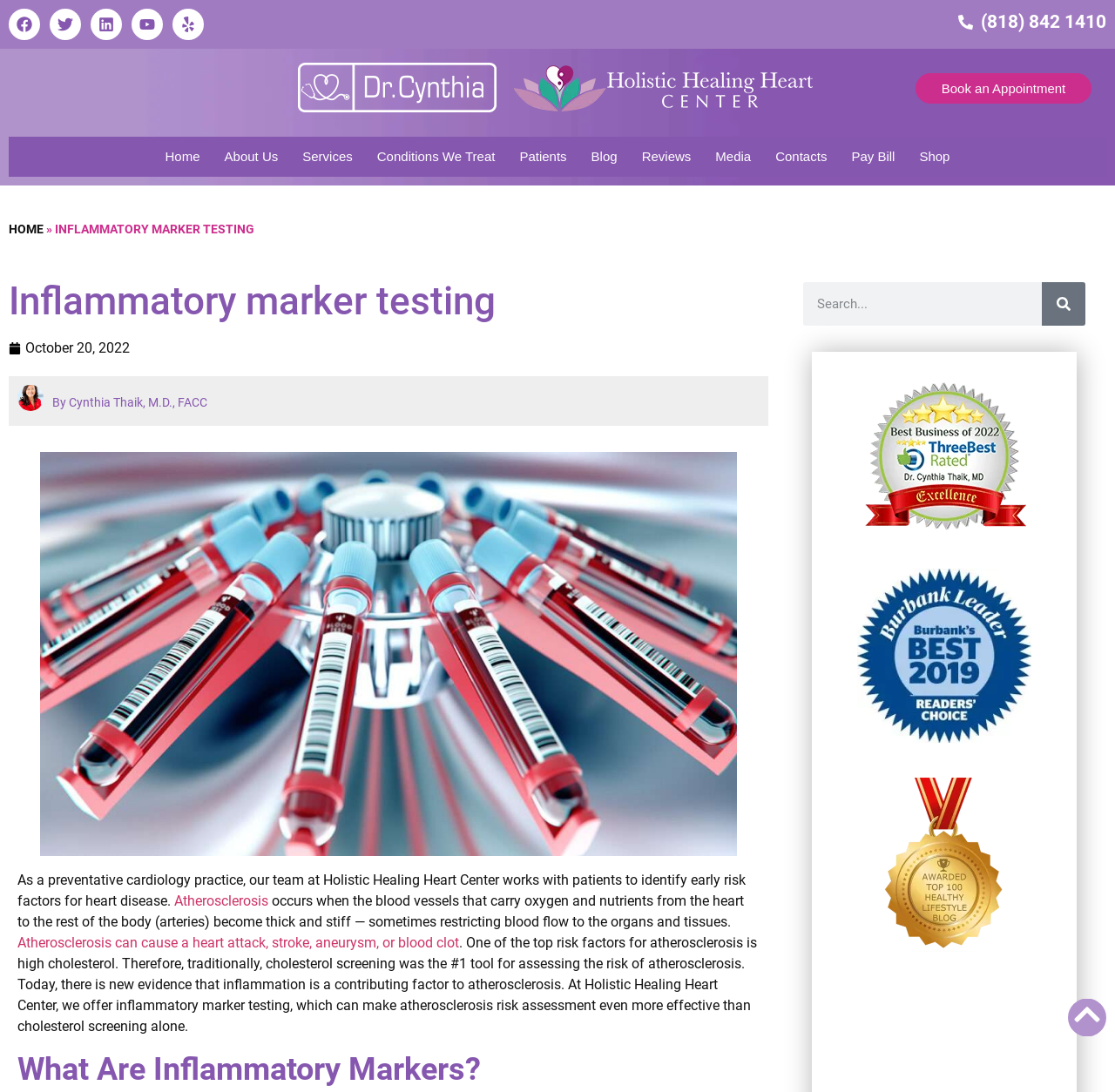What is the date mentioned on this webpage?
Look at the screenshot and respond with one word or a short phrase.

October 20, 2022